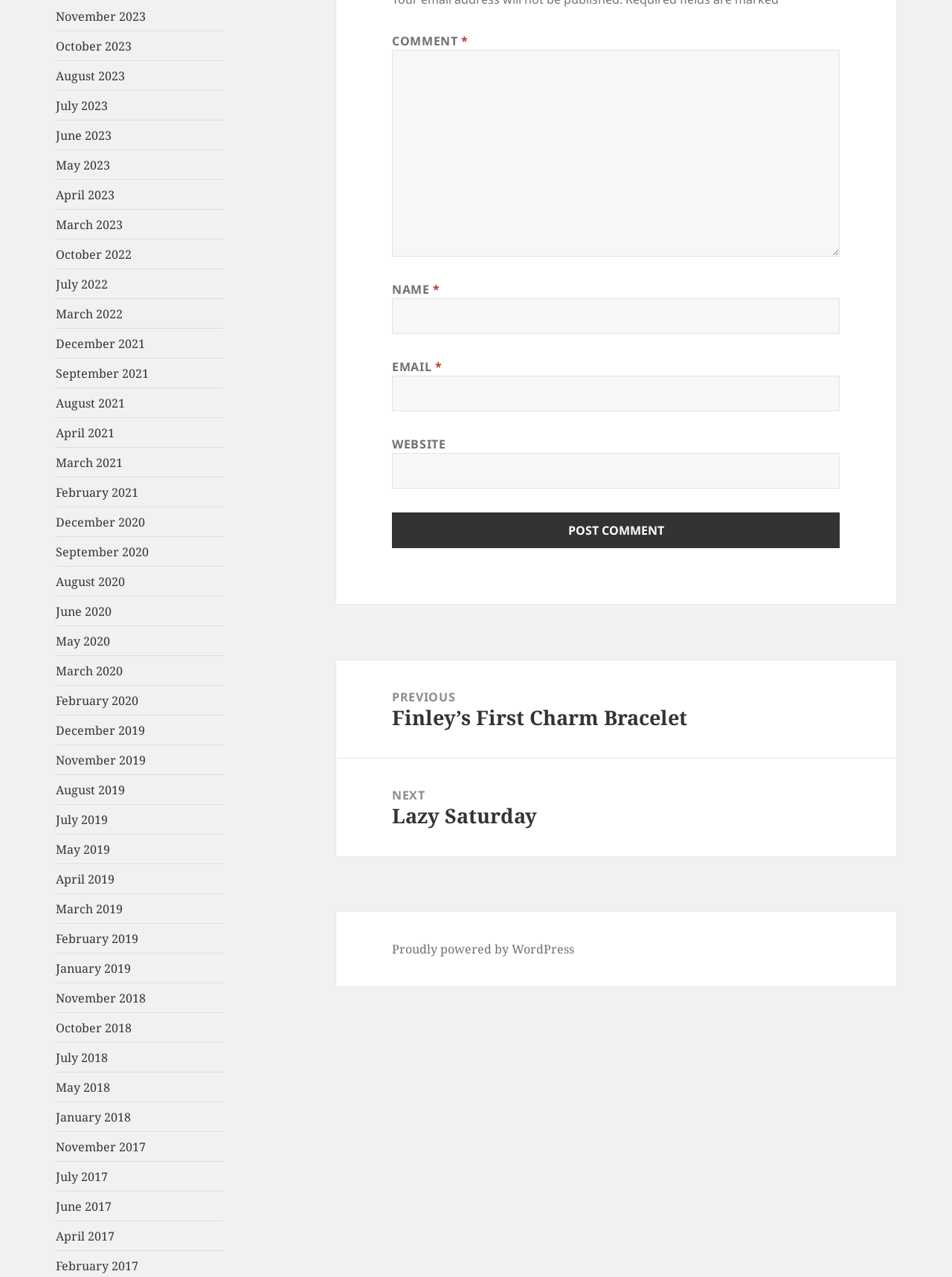Bounding box coordinates are specified in the format (top-left x, top-left y, bottom-right x, bottom-right y). All values are floating point numbers bounded between 0 and 1. Please provide the bounding box coordinate of the region this sentence describes: parent_node: EMAIL * aria-describedby="email-notes" name="email"

[0.412, 0.294, 0.882, 0.322]